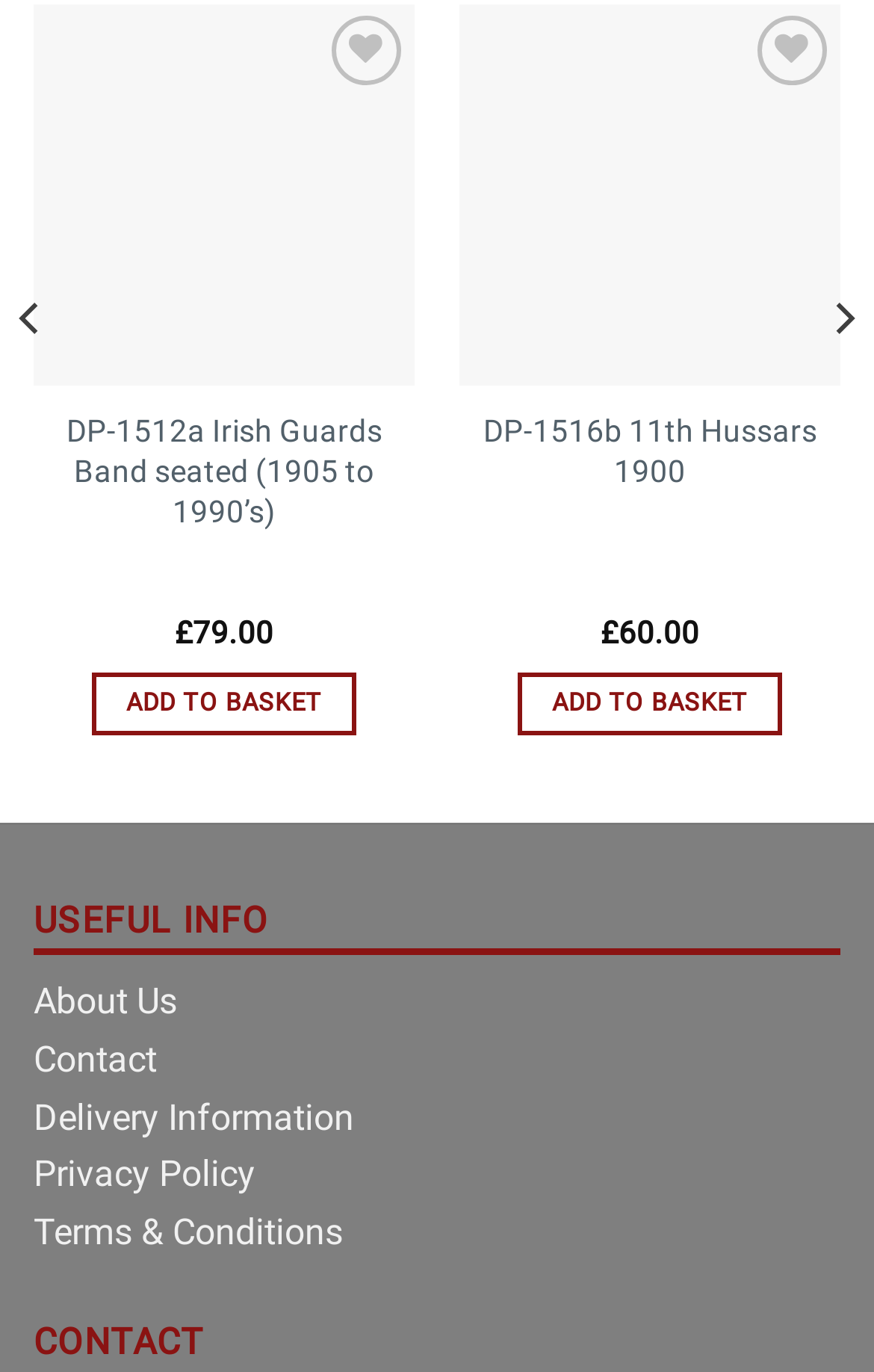Could you highlight the region that needs to be clicked to execute the instruction: "View product details"?

[0.064, 0.301, 0.449, 0.388]